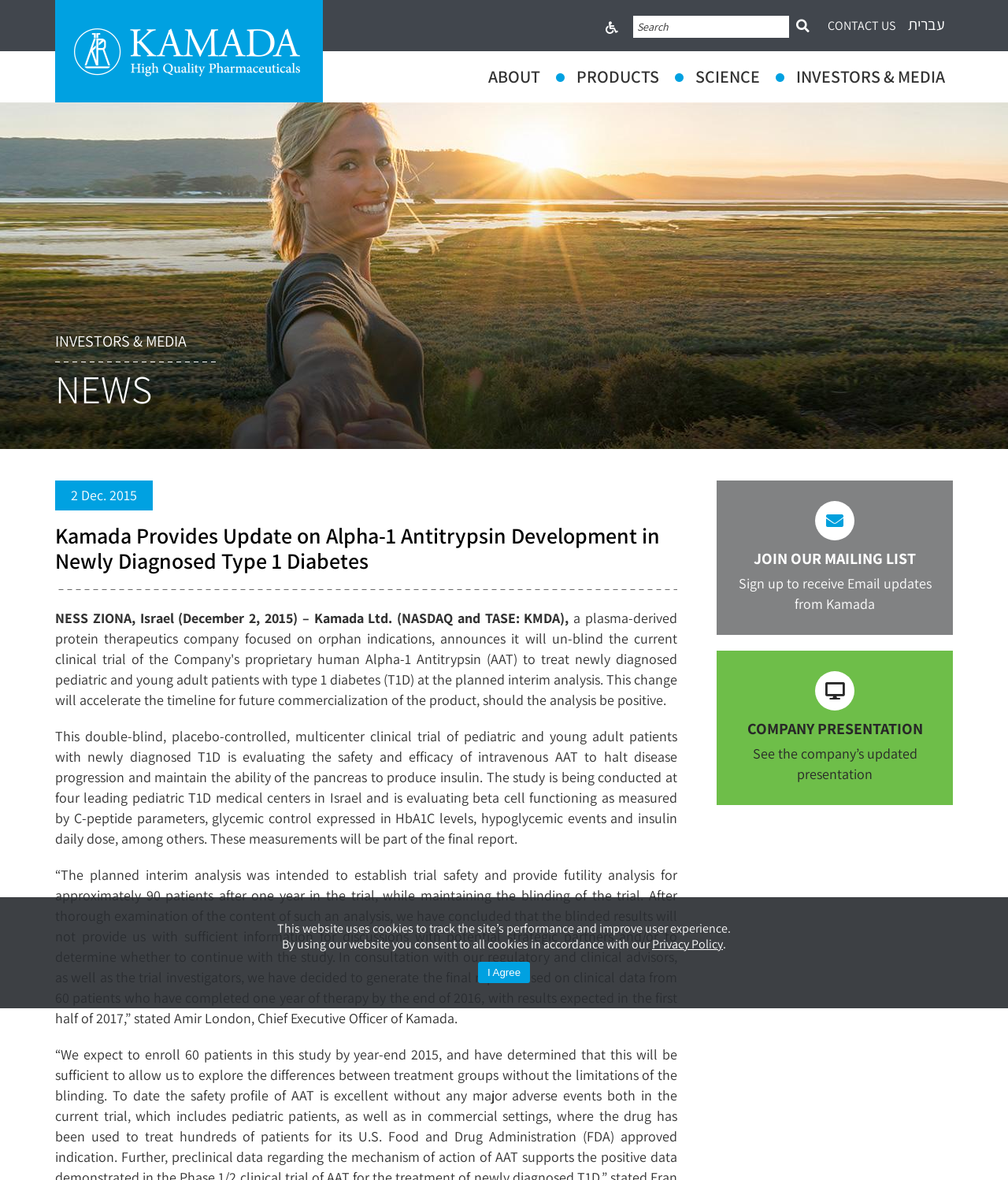Detail the various sections and features of the webpage.

The webpage is about Kamada Pharmaceuticals, a company focused on plasma-derived protein therapeutics for orphan indications. At the top left, there is a link to the homepage and a Kamada Pharmaceuticals logo. On the top right, there are several links, including "Accessibility Menu", a search box, and links to "CONTACT US", "עברית", "ABOUT", "PRODUCTS", "SCIENCE", and "INVESTORS & MEDIA".

Below the top navigation, there is a news section with a heading "NEWS" and a date "2 Dec. 2015". The main content of the page is an article with a heading "Kamada Provides Update on Alpha-1 Antitrypsin Development in Newly Diagnosed Type 1 Diabetes". The article is divided into several paragraphs, describing a clinical trial of pediatric and young adult patients with newly diagnosed Type 1 Diabetes. The trial is evaluating the safety and efficacy of intravenous AAT to halt disease progression and maintain the ability of the pancreas to produce insulin.

On the right side of the page, there are two sections. The first section has a heading "JOIN OUR MAILING LIST" and a link to sign up to receive email updates from Kamada. The second section has a heading "COMPANY PRESENTATION" and a link to see the company's updated presentation.

At the bottom of the page, there is a notice about the website using cookies to track performance and improve user experience, with a link to the Privacy Policy and an "I Agree" button.